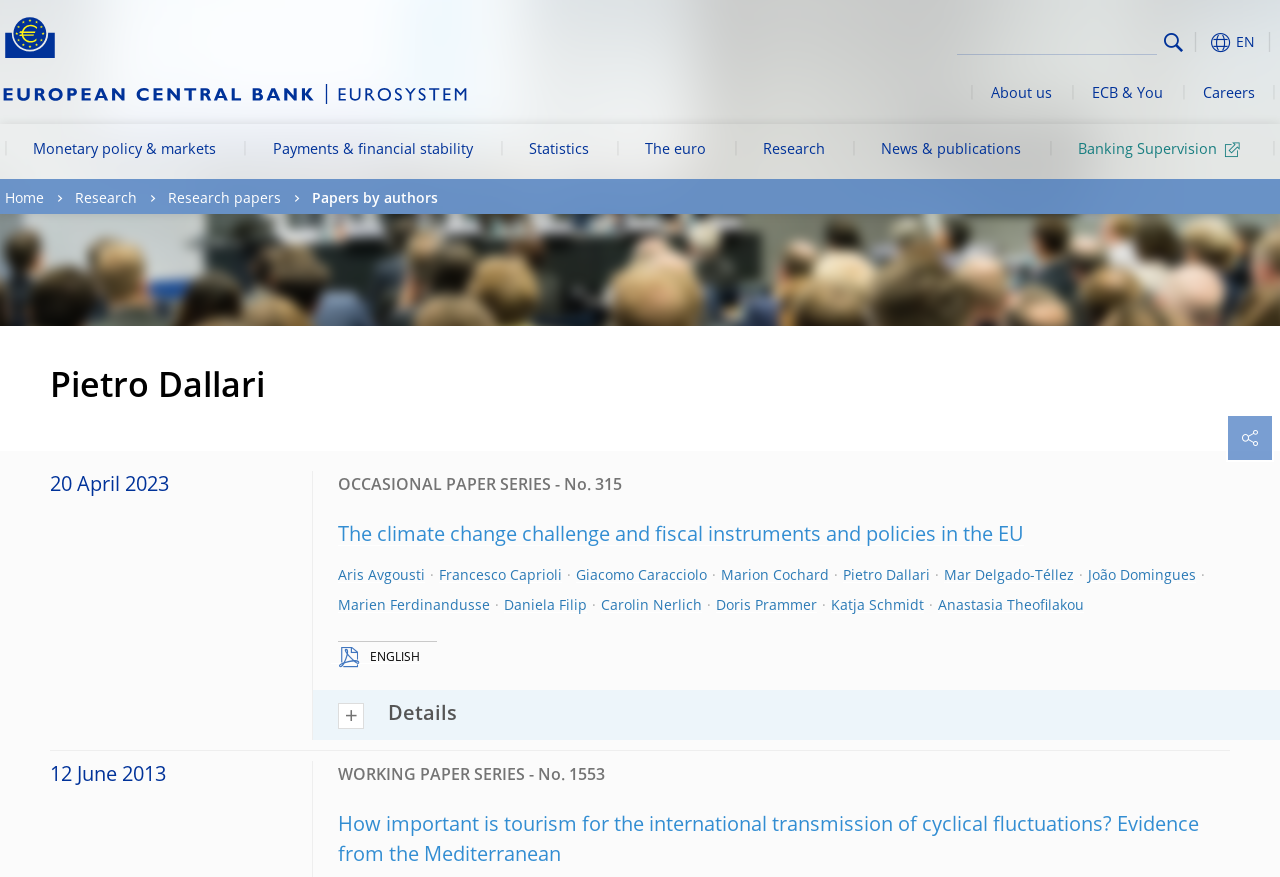What is the title of the paper published on 12 June 2013?
Using the details shown in the screenshot, provide a comprehensive answer to the question.

The title of the paper can be found by looking at the link text under the 'WORKING PAPER SERIES - No. 1553' section. The link text is 'How important is tourism for the international transmission of cyclical fluctuations? Evidence from the Mediterranean'.